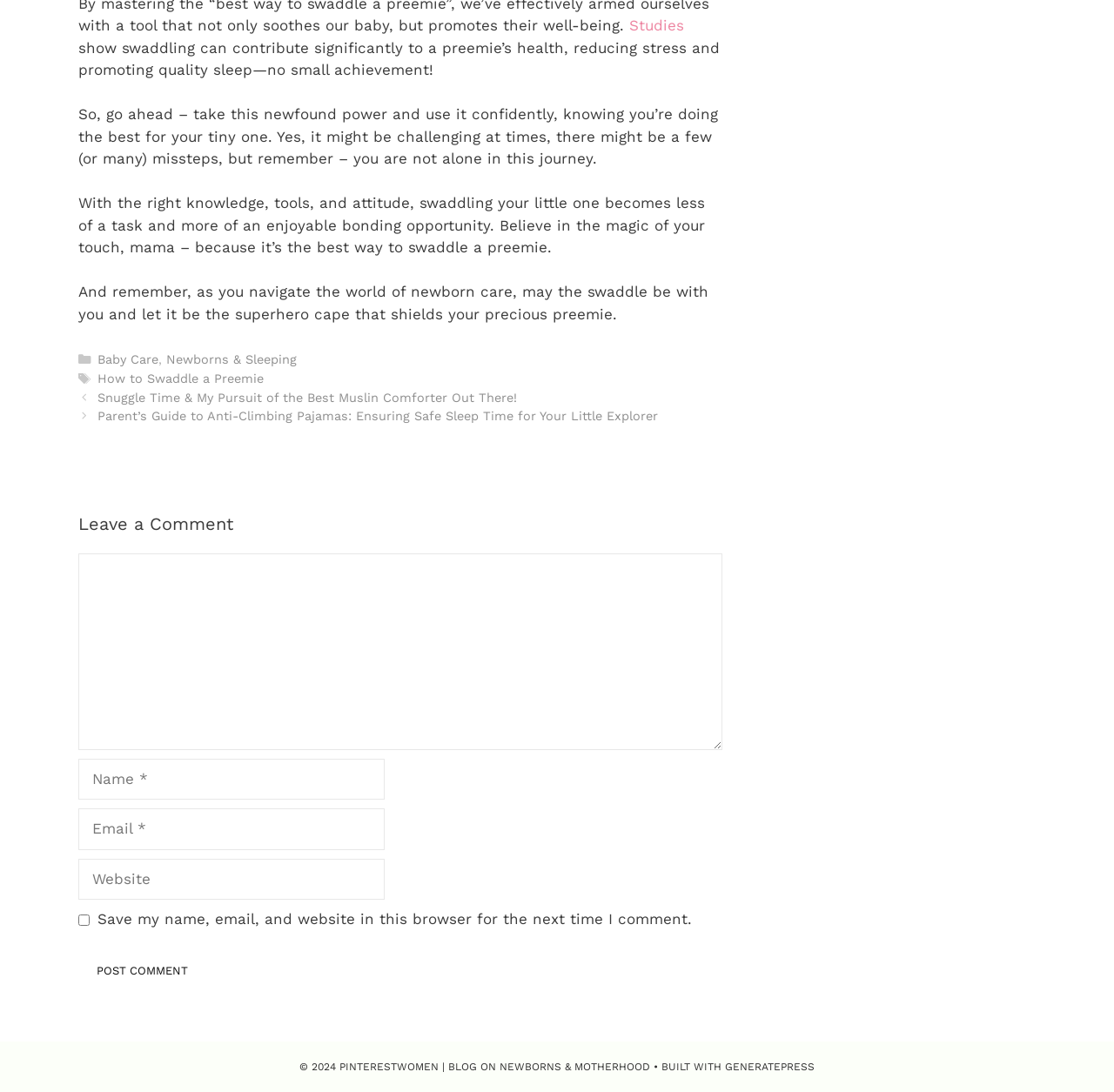Please identify the bounding box coordinates of the area I need to click to accomplish the following instruction: "Click on 'Post Comment' button".

[0.07, 0.873, 0.185, 0.906]